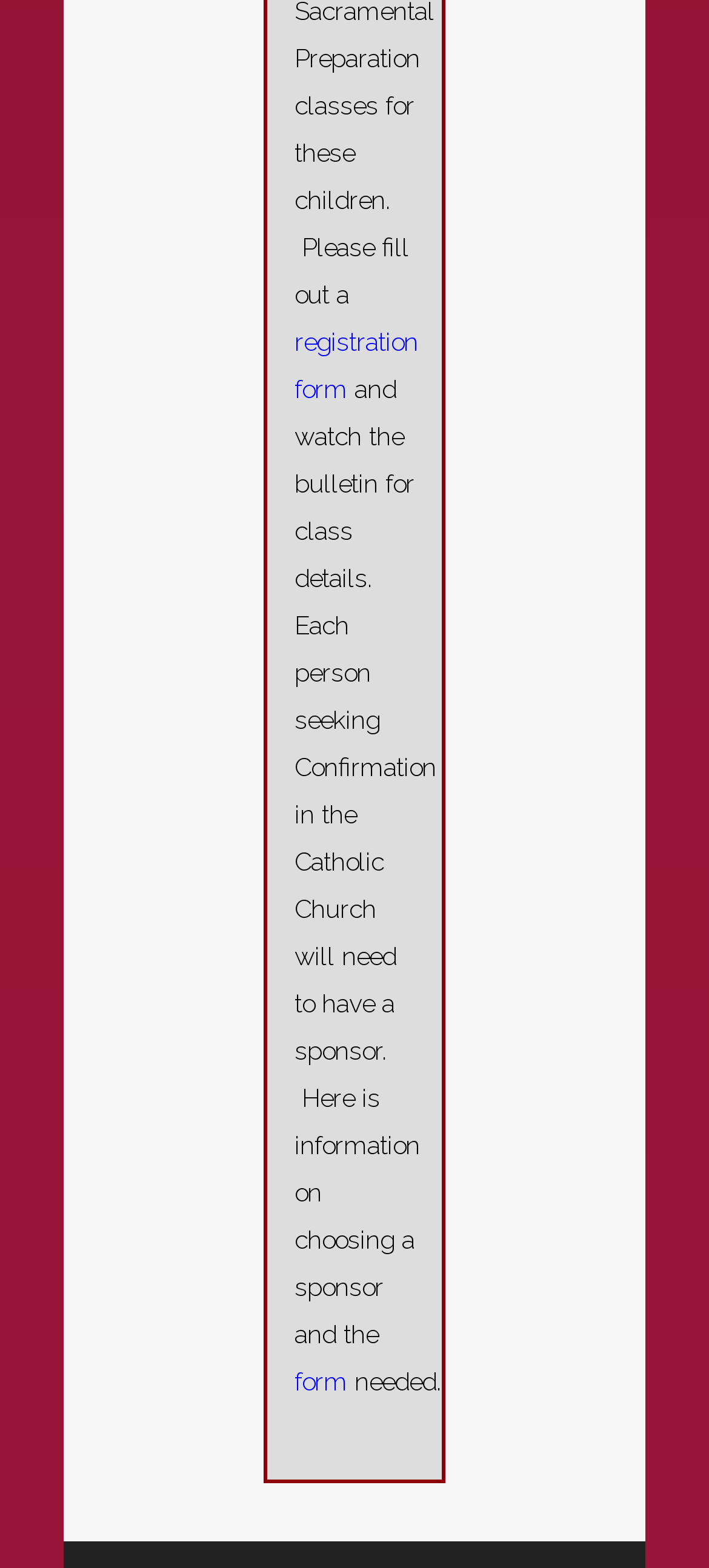Identify the bounding box for the given UI element using the description provided. Coordinates should be in the format (top-left x, top-left y, bottom-right x, bottom-right y) and must be between 0 and 1. Here is the description: form

[0.415, 0.871, 0.49, 0.89]